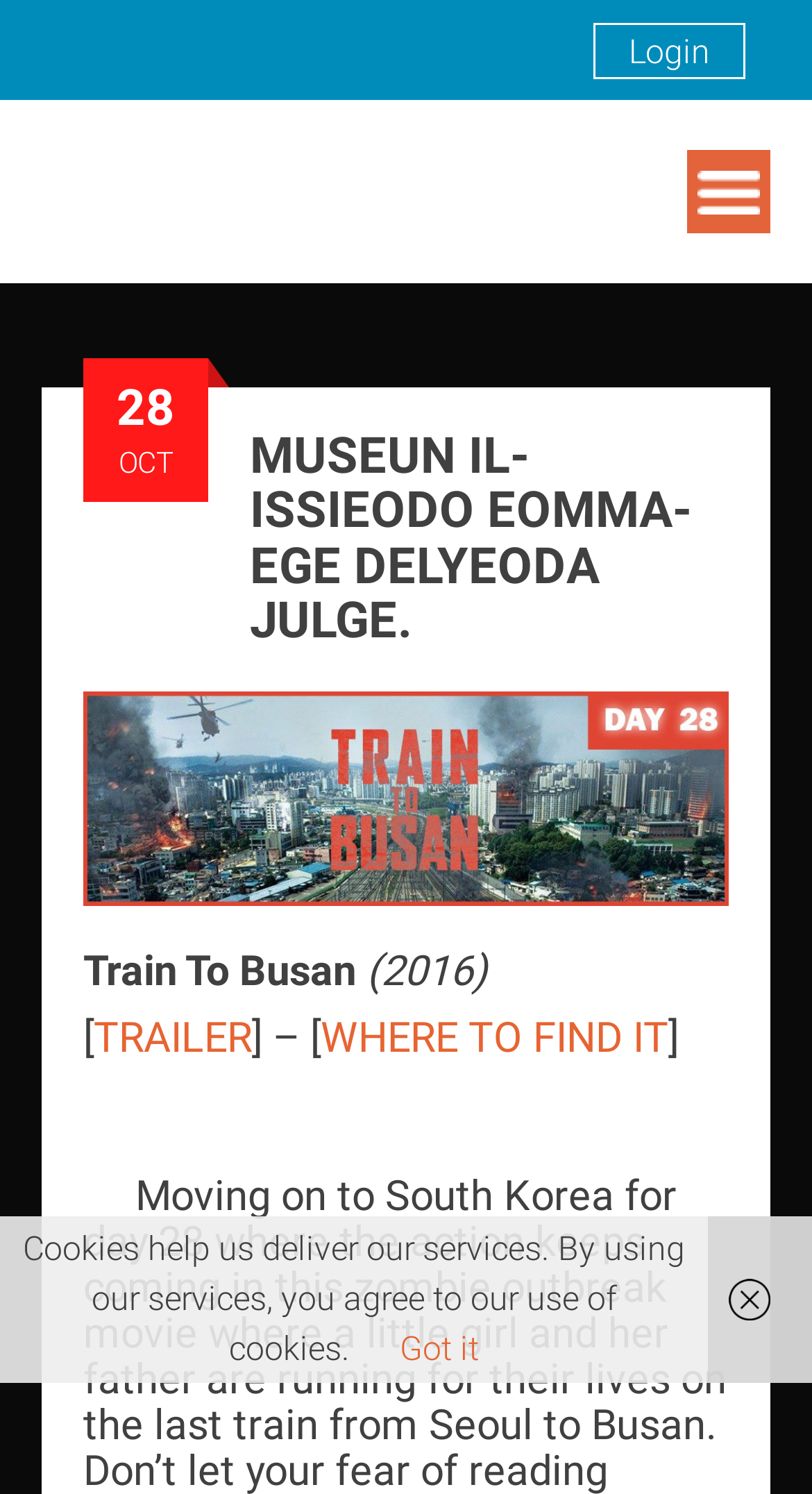Provide a brief response in the form of a single word or phrase:
Is there a menu button on the webpage?

Yes